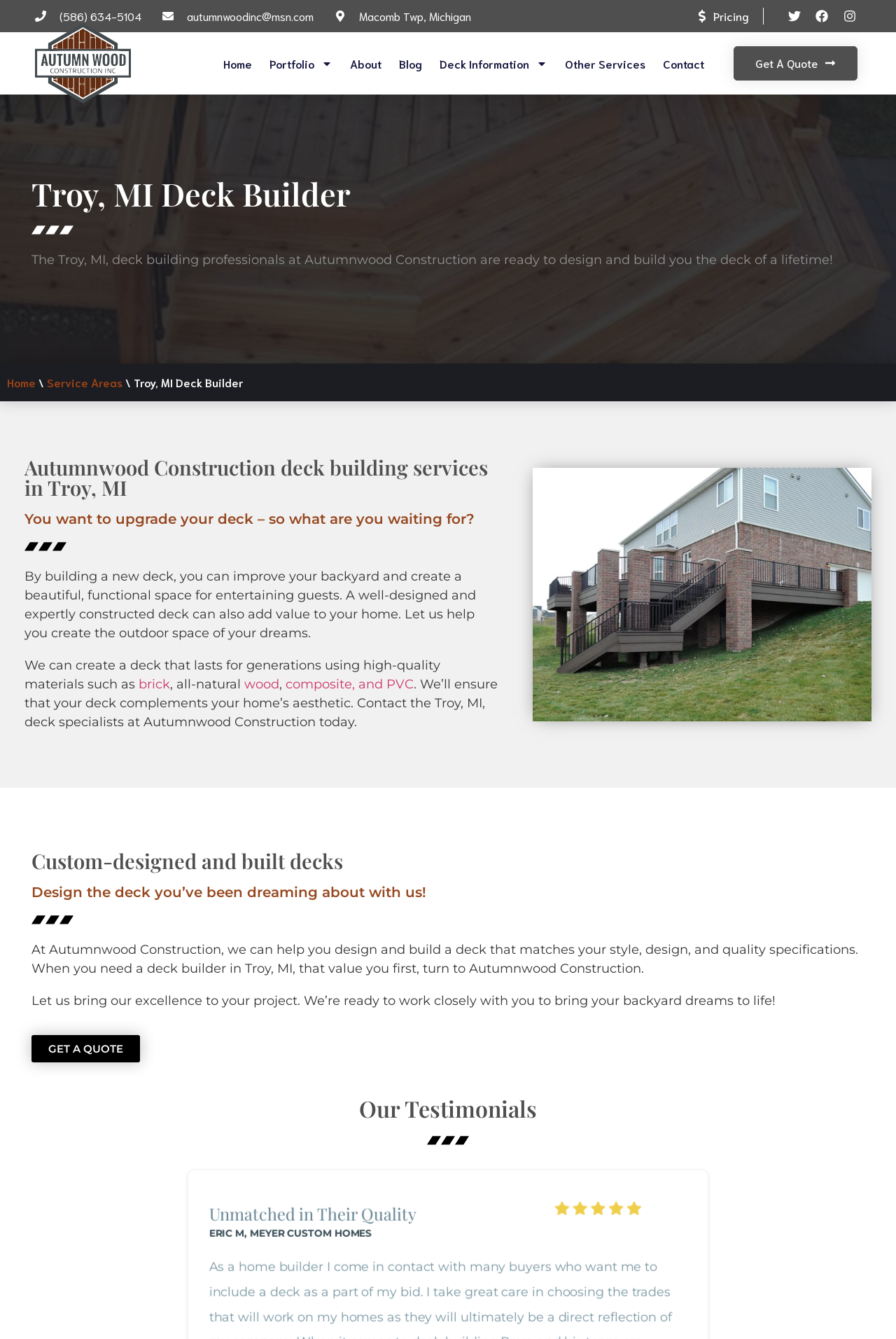Pinpoint the bounding box coordinates of the element to be clicked to execute the instruction: "Click the 'Get A Quote' button".

[0.818, 0.035, 0.957, 0.06]